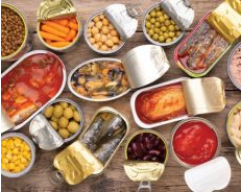Capture every detail in the image and describe it fully.

This image showcases an array of open canned foods arranged on a rustic wooden surface. The cans reveal a colorful assortment of preserved items, including beans, olives, and various types of fish. Each can displays its contents, contributing to a vibrant composition. This visual serves as a rich representation of the topic "Phương pháp xác định hạn sử dụng của thực phẩm đóng hộp với tủ vi khí hậu," suggesting a focus on the methods of determining the shelf life of canned food, particularly in relation to climate control technology. The diversity of the food items emphasizes the significance of shelf stability and preservation methods in ensuring food quality.